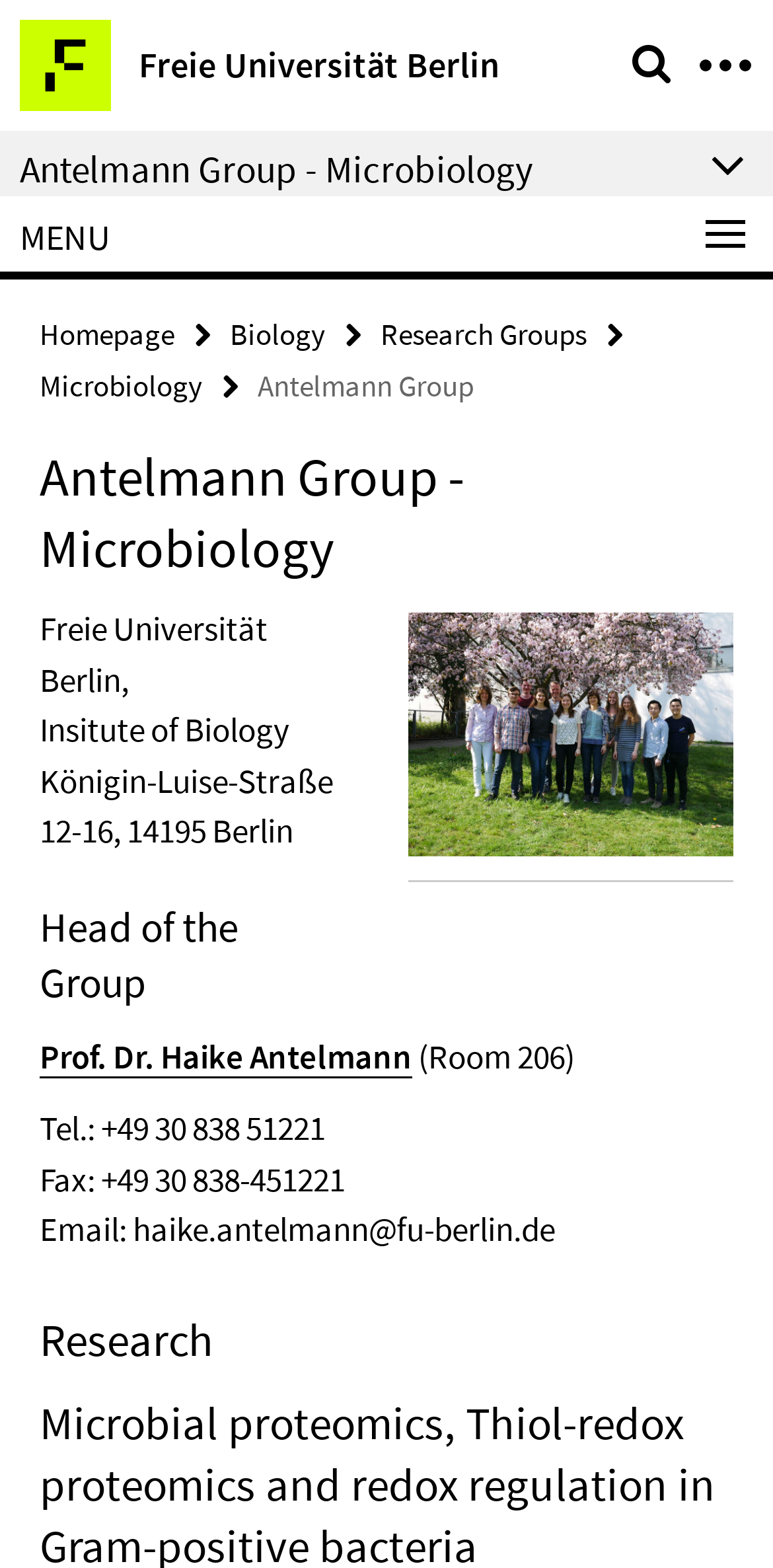What is the email address of the head of the group?
From the screenshot, supply a one-word or short-phrase answer.

haike.antelmann@fu-berlin.de